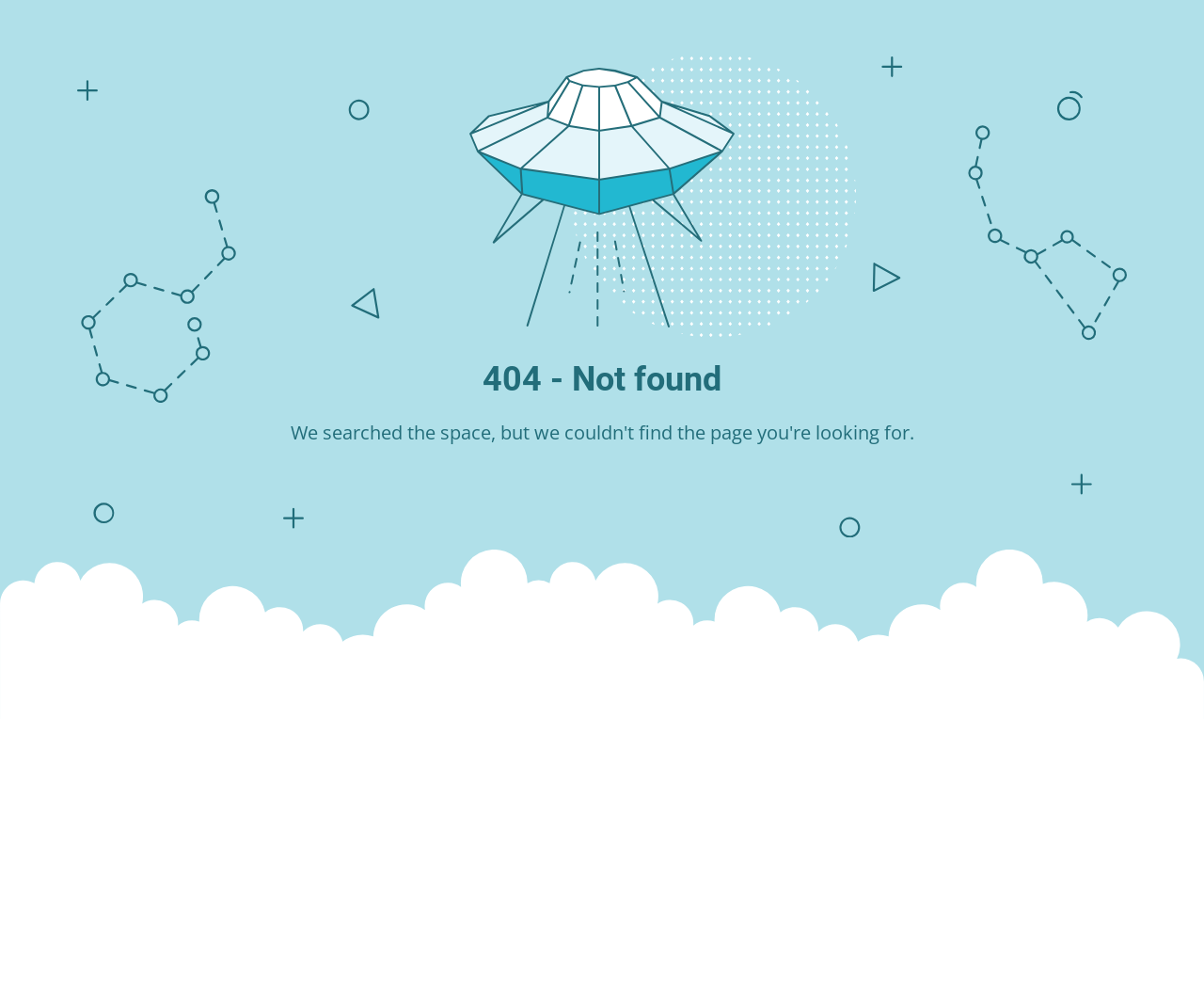What is the headline of the webpage?

404 - Not found